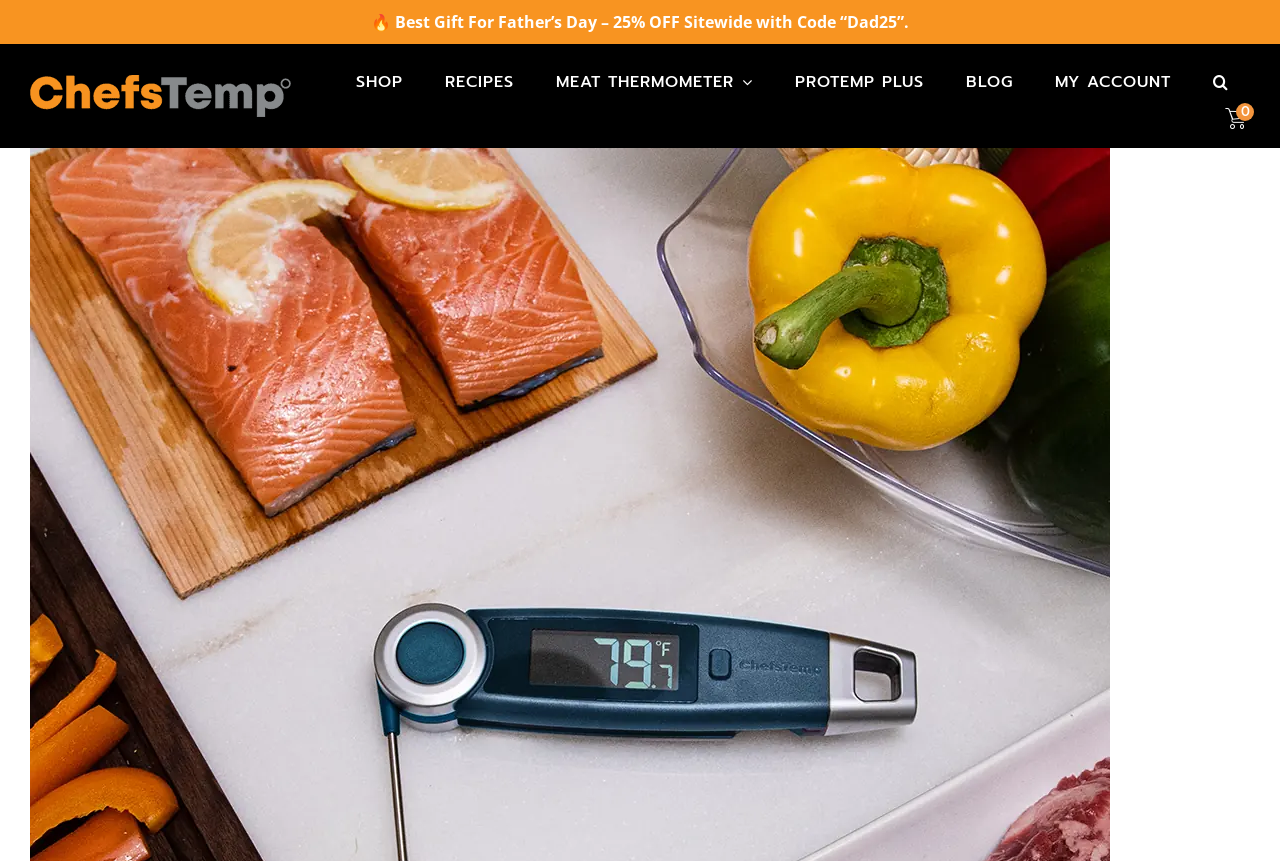Pinpoint the bounding box coordinates of the clickable area necessary to execute the following instruction: "Check out the 'PROTEMP PLUS' product". The coordinates should be given as four float numbers between 0 and 1, namely [left, top, right, bottom].

[0.616, 0.074, 0.727, 0.116]